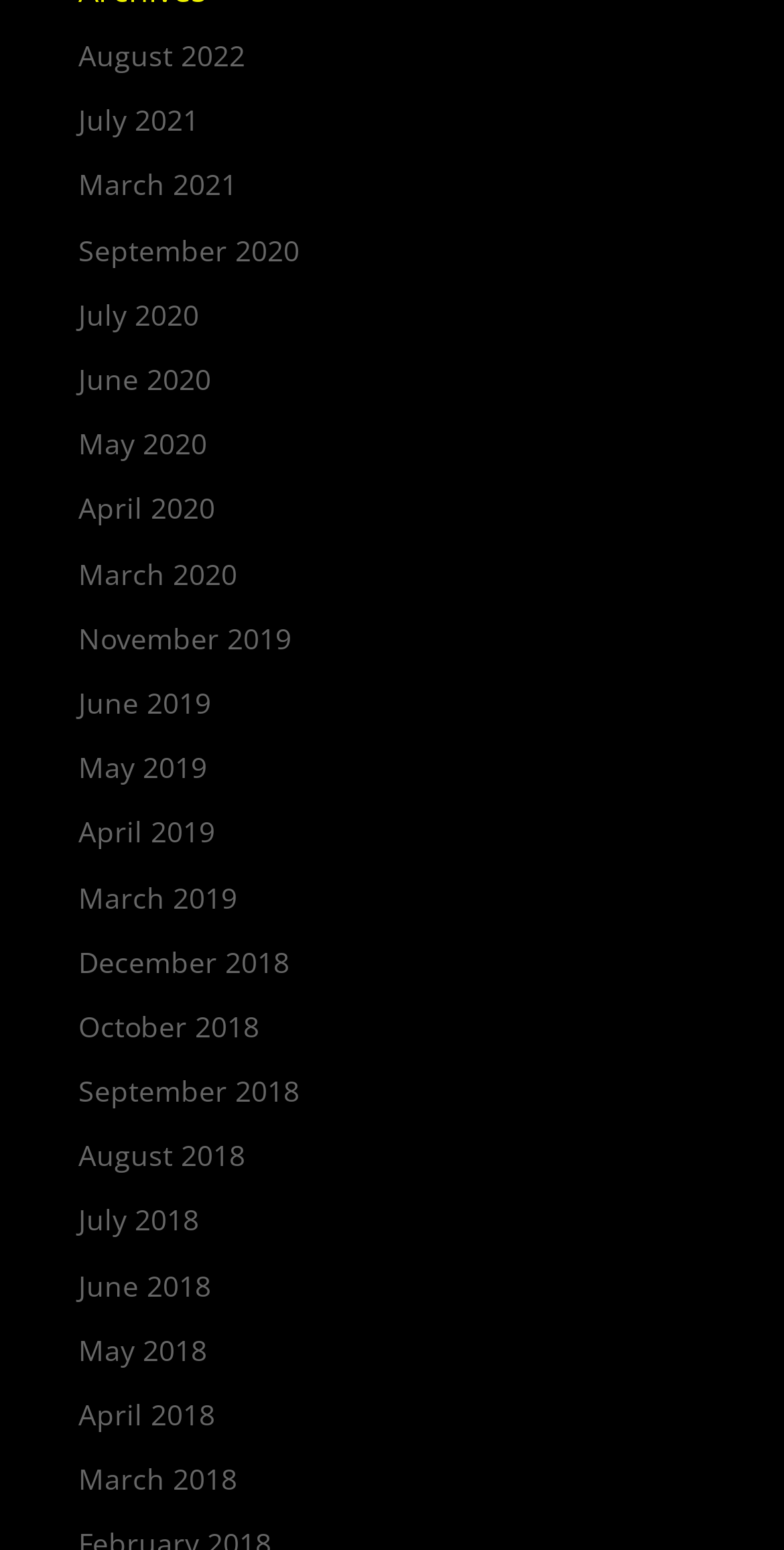How many links are available on this webpage?
Give a one-word or short phrase answer based on the image.

33